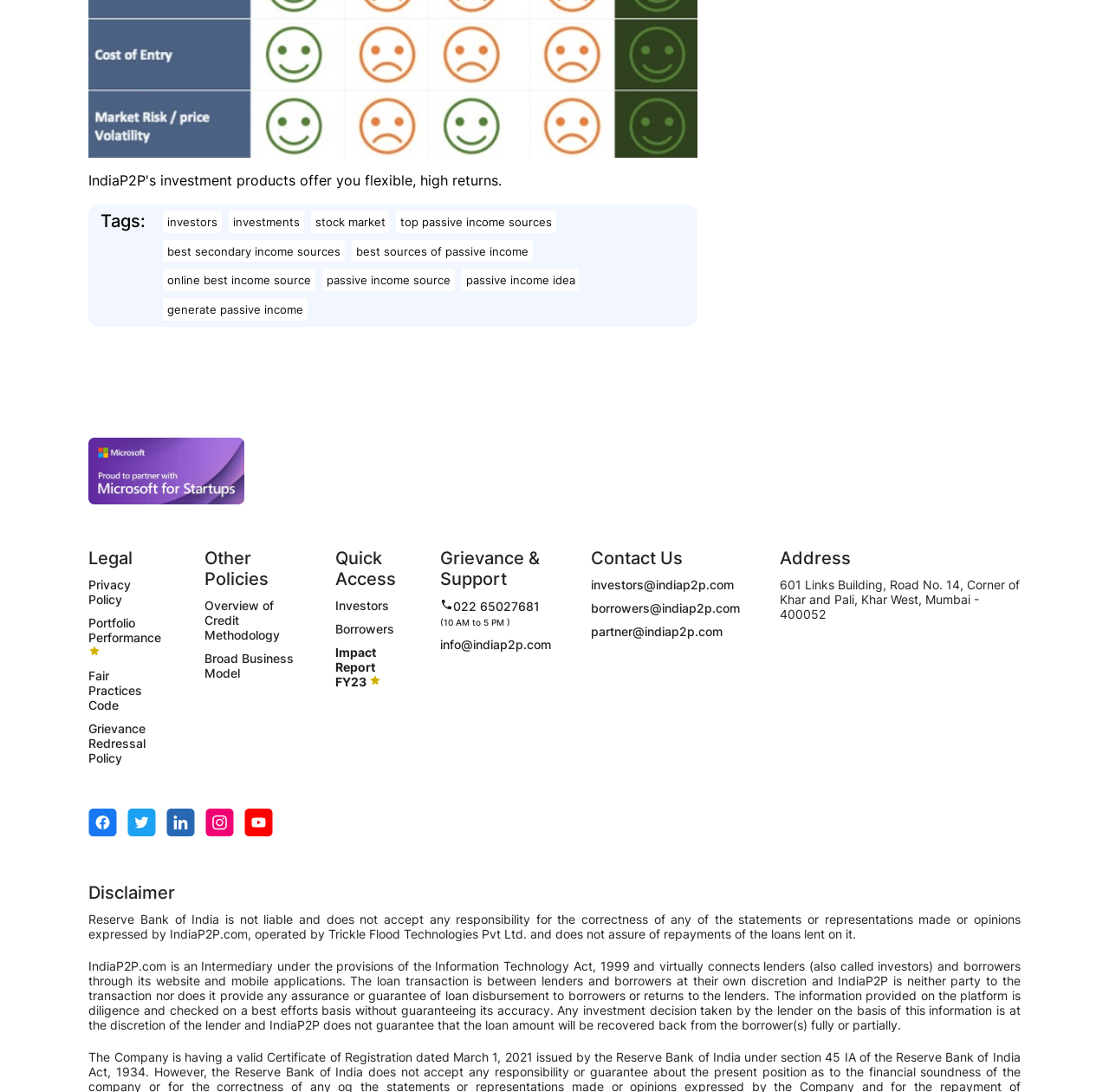Determine the bounding box coordinates of the clickable region to carry out the instruction: "Follow on facebook".

[0.08, 0.74, 0.106, 0.768]